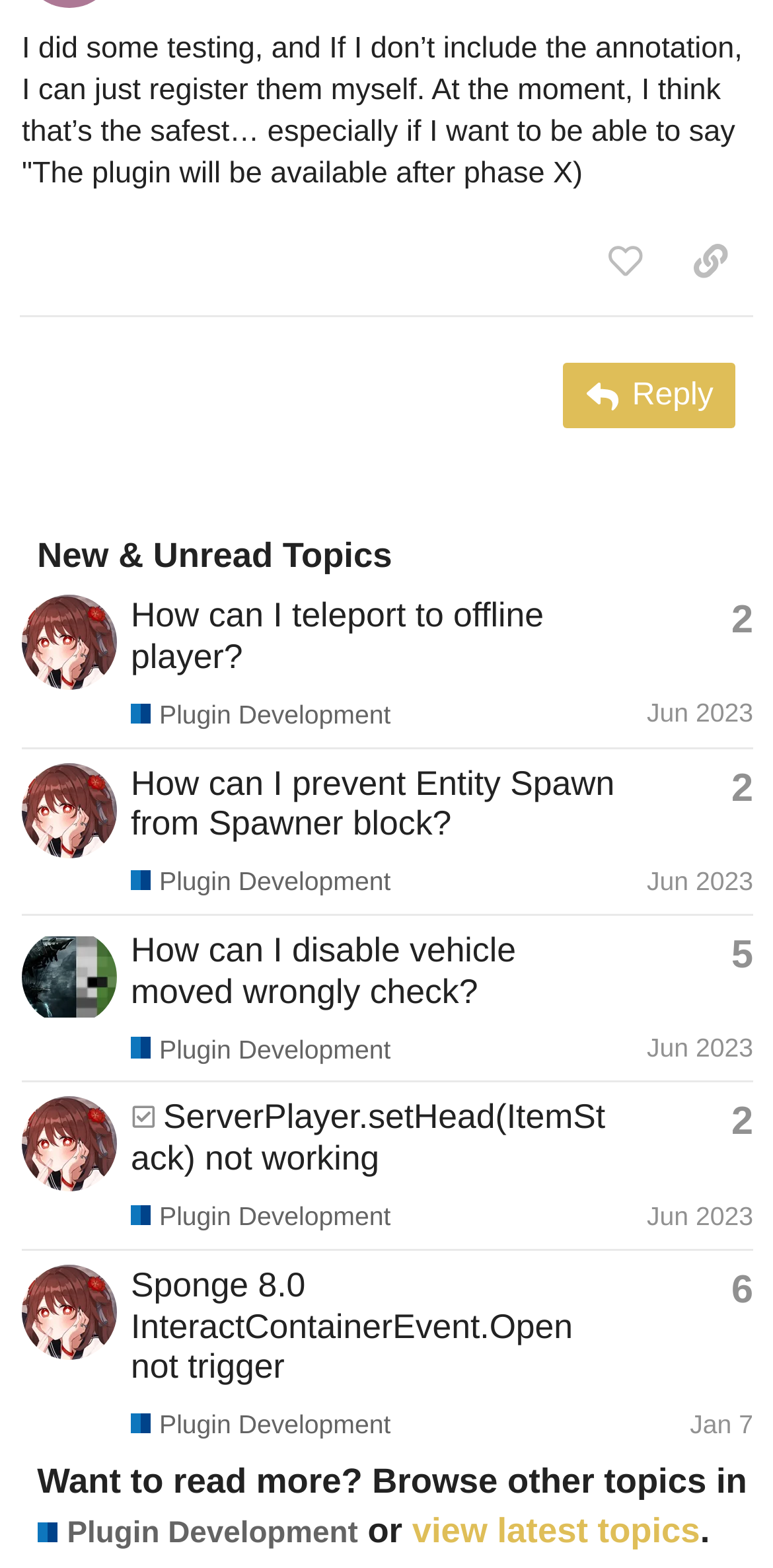Locate the bounding box coordinates of the clickable region to complete the following instruction: "View the topic 'How can I teleport to offline player?'."

[0.169, 0.379, 0.703, 0.431]